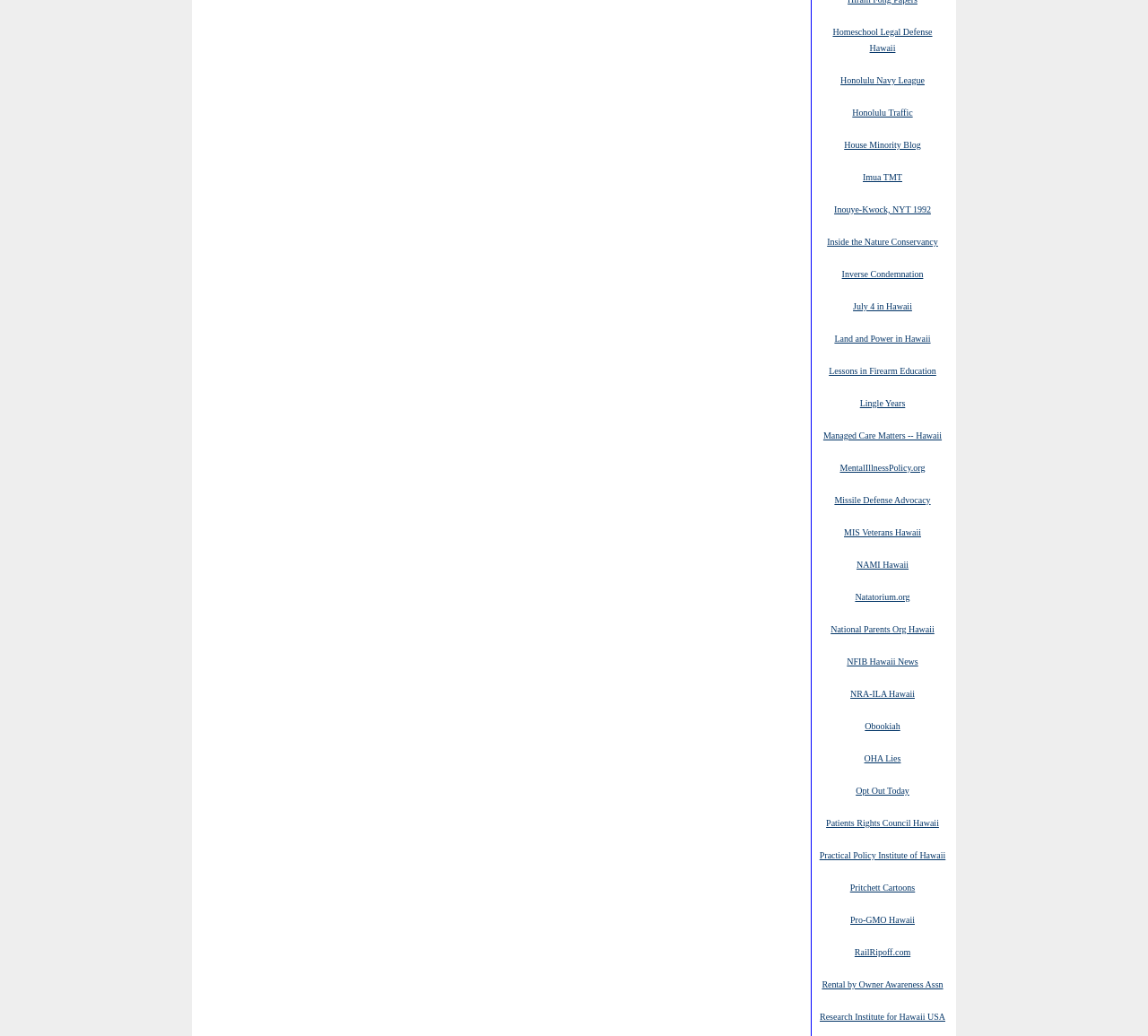Is the link 'Honolulu Navy League' related to the military?
Based on the image, please offer an in-depth response to the question.

The title of the link 'Honolulu Navy League' suggests that it is related to the Navy, which is a branch of the military, so I can conclude that this link is related to the military.